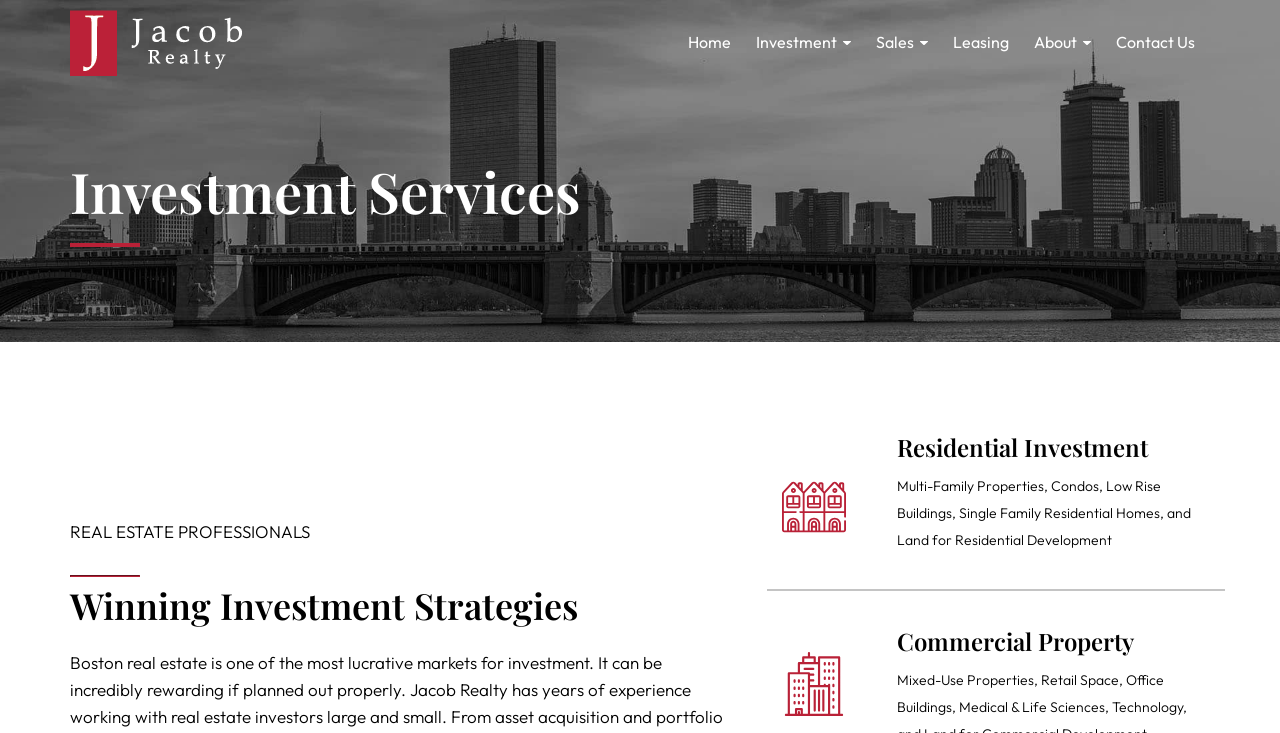Create an elaborate caption that covers all aspects of the webpage.

The webpage is about Jacob Realty, a real estate investment service provider based in Boston, MA. At the top left corner, there is a logo of Jacob Realty, which is also a link to the homepage. Next to the logo, there is a navigation menu with links to different sections, including Home, Investment, Sales, Leasing, About, and Contact Us.

Below the navigation menu, there is a heading that reads "Investment Services" followed by a horizontal separator. The main content of the page is divided into two sections. On the left side, there is a section with a heading "Winning Investment Strategies" and a subheading "REAL ESTATE PROFESSIONALS". Below this section, there is another horizontal separator.

On the right side, there are two sections, one for Residential Investment and one for Commercial Property. The Residential Investment section has a heading and a paragraph of text describing the types of properties they invest in, including multi-family properties, condos, and single-family residential homes. There are also two images in this section, one above the text and one below. The Commercial Property section has a heading but no text or images.

Overall, the webpage has a simple and organized layout, with clear headings and concise text that describes the services offered by Jacob Realty.